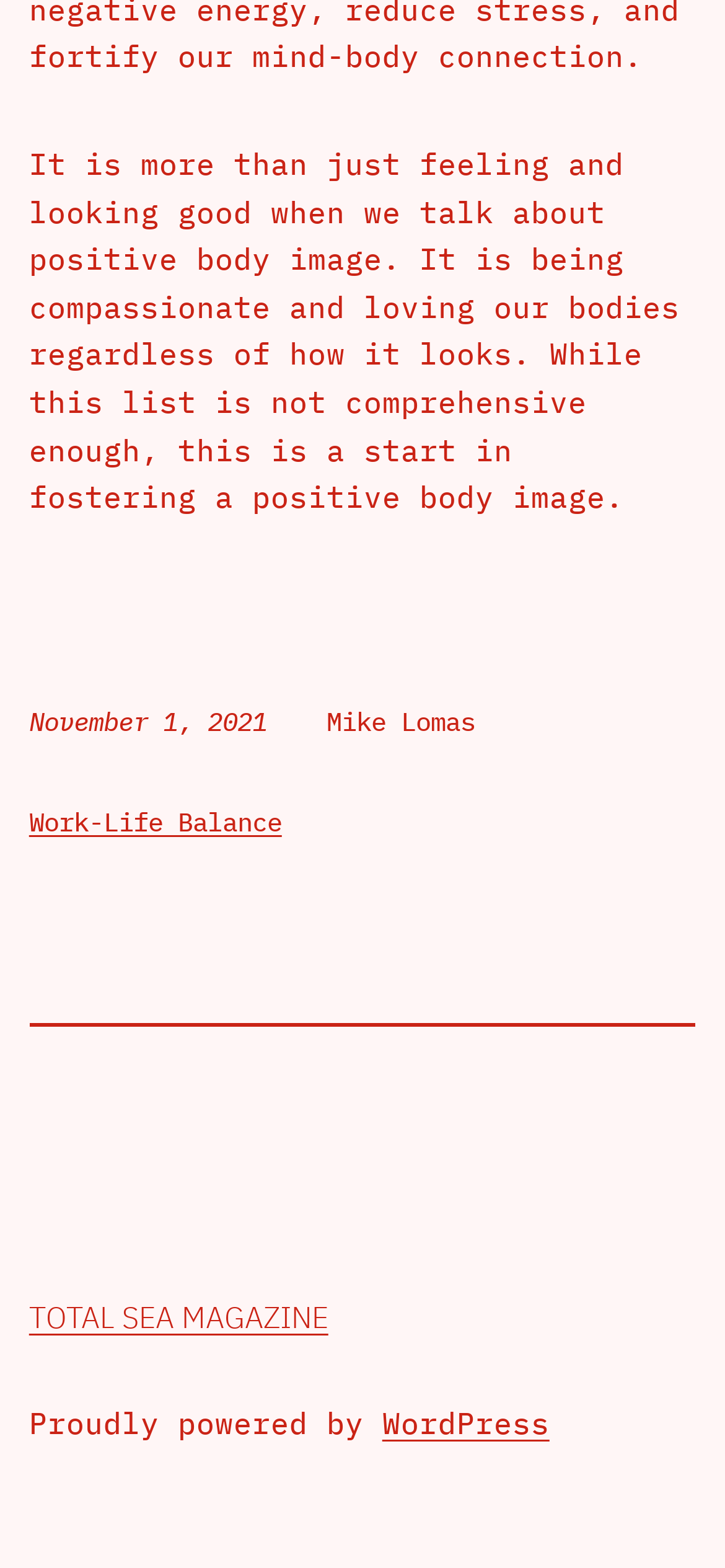What is the topic of the link above the separator?
Please use the image to deliver a detailed and complete answer.

I found the topic of the link by looking at the link element, which is a child of the root element, and has the text 'Work-Life Balance'. This link is located above the separator element, which has a horizontal orientation.